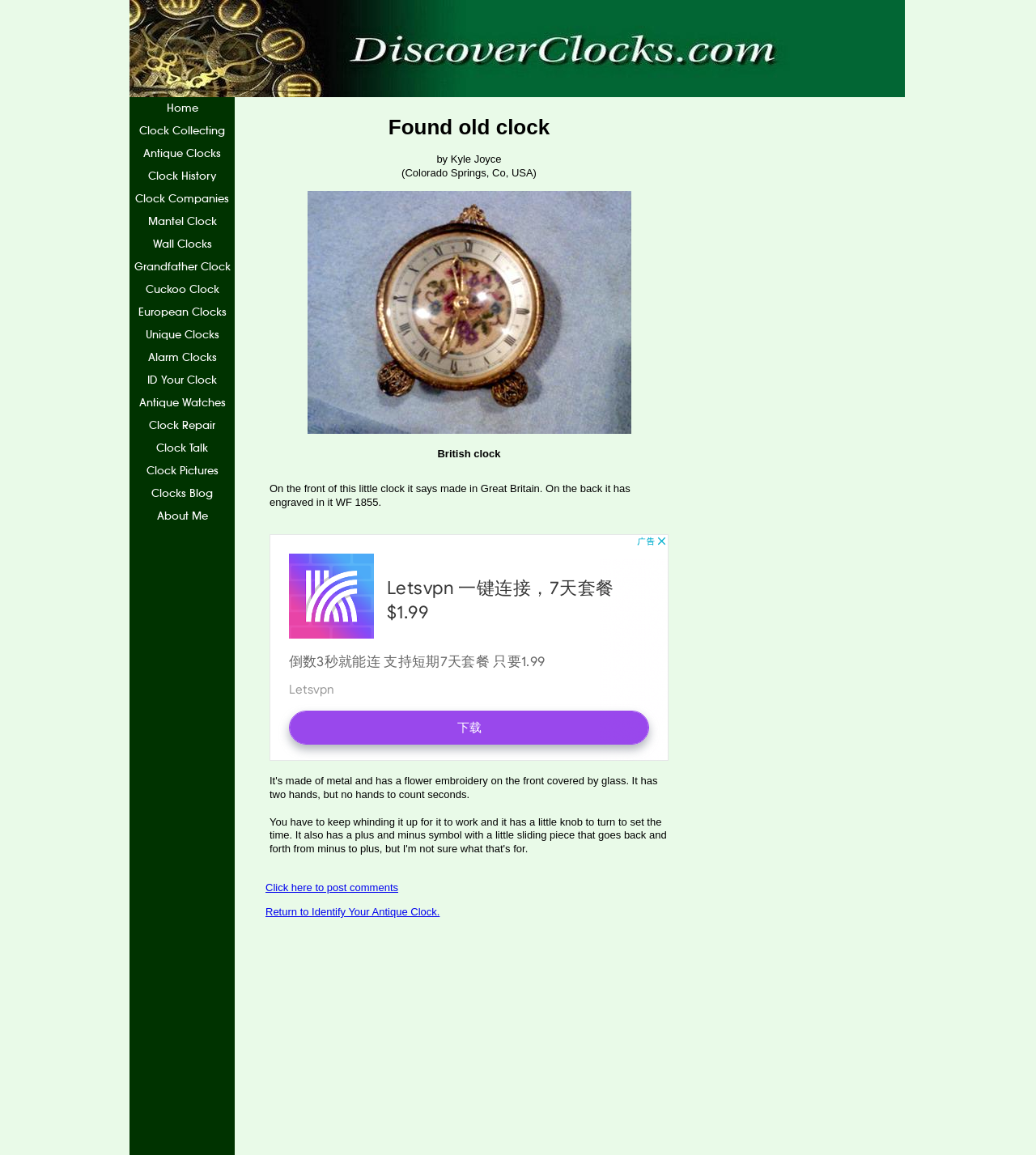Identify the bounding box coordinates of the region that needs to be clicked to carry out this instruction: "View clock details". Provide these coordinates as four float numbers ranging from 0 to 1, i.e., [left, top, right, bottom].

[0.26, 0.418, 0.608, 0.44]